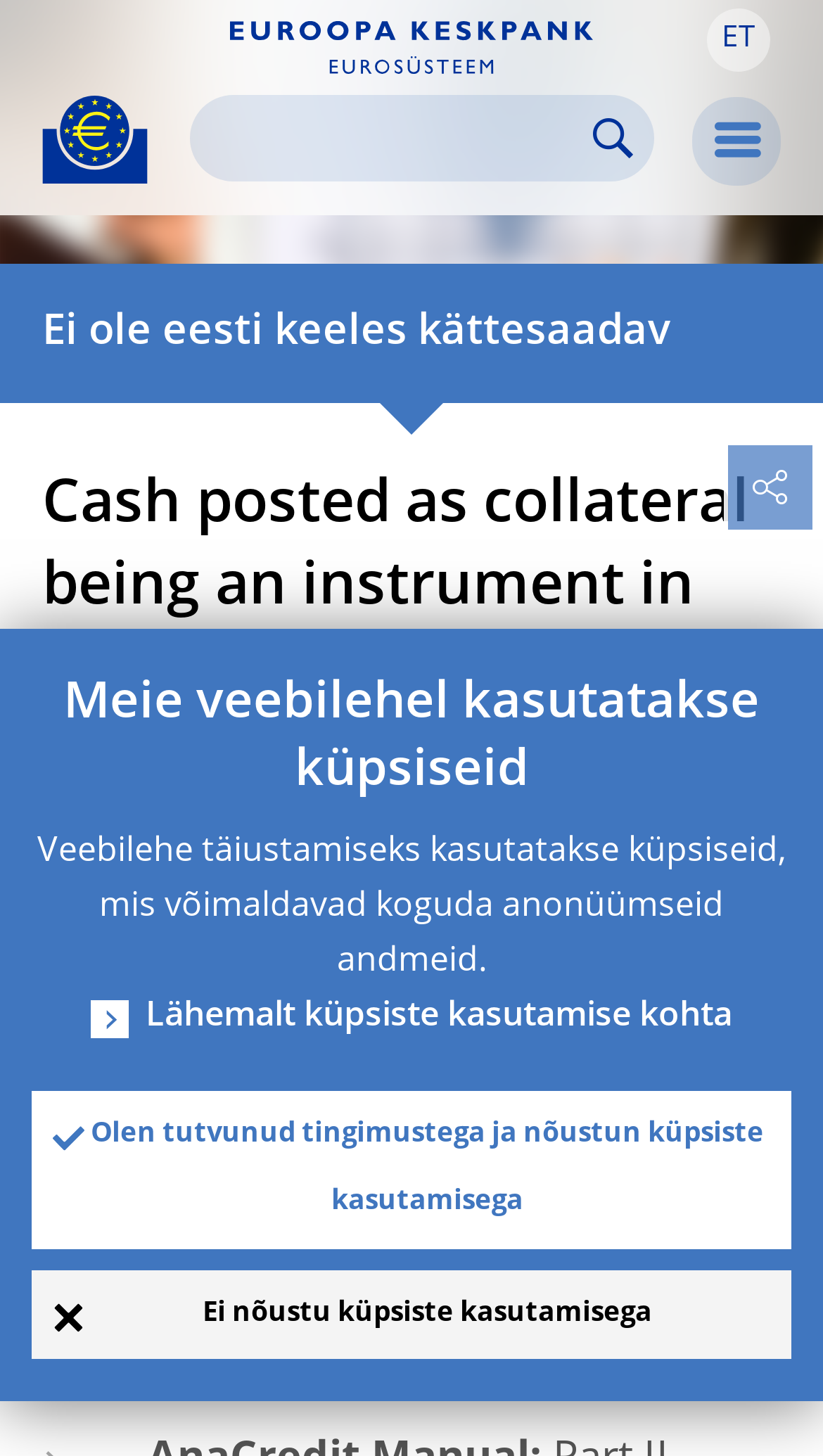Please identify the bounding box coordinates of the element on the webpage that should be clicked to follow this instruction: "Switch to Estonian language". The bounding box coordinates should be given as four float numbers between 0 and 1, formatted as [left, top, right, bottom].

[0.859, 0.006, 0.936, 0.049]